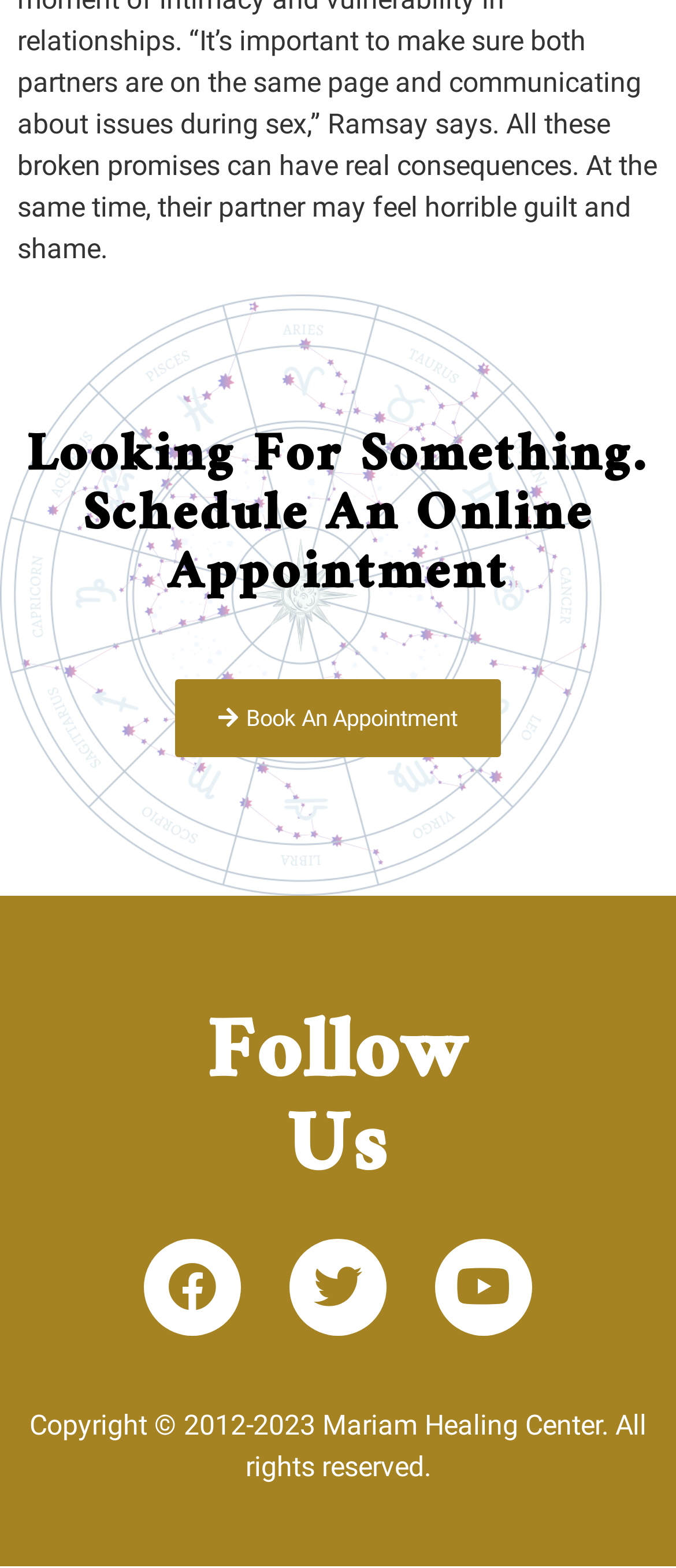Can you give a detailed response to the following question using the information from the image? How many social media links are available?

There are three links with icons of Facebook, Twitter, and Youtube, which are commonly used social media platforms. These links are located below the heading 'Follow Us', indicating that they are used to connect with the Mariam Healing Center on social media.